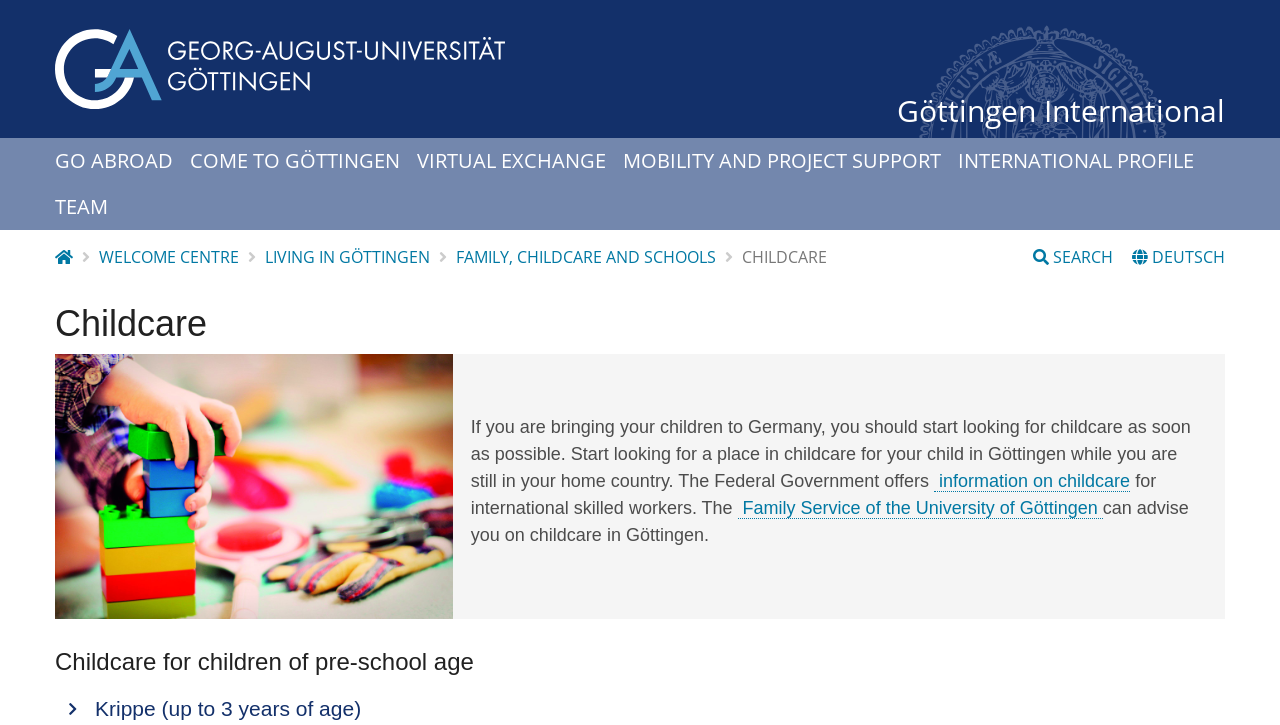Provide a one-word or short-phrase response to the question:
How many links are there in the navigation breadcrumb?

4